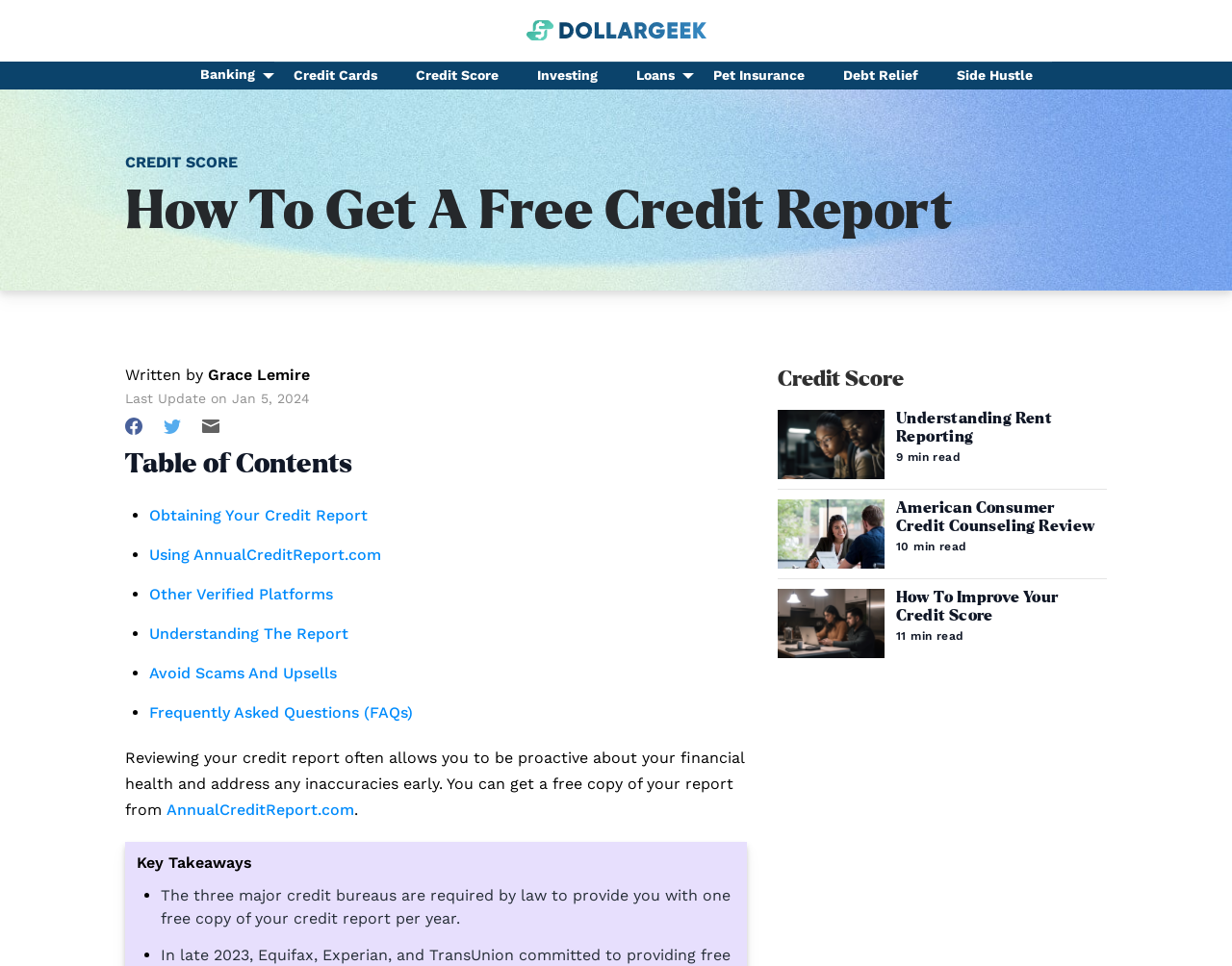Identify the bounding box coordinates of the section that should be clicked to achieve the task described: "Share the episode on Facebook".

None